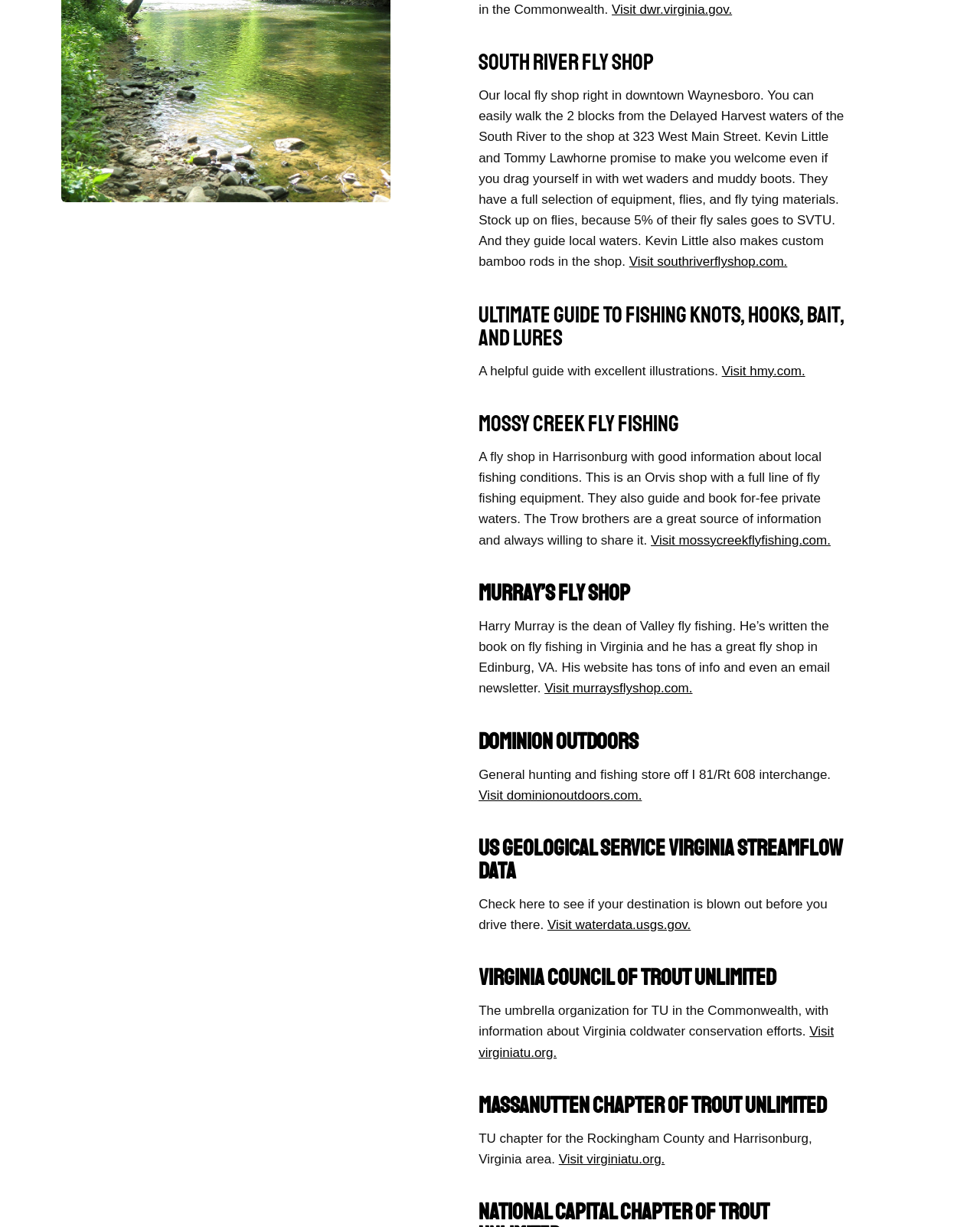Using the provided element description, identify the bounding box coordinates as (top-left x, top-left y, bottom-right x, bottom-right y). Ensure all values are between 0 and 1. Description: Visit virginiatu.org.

[0.488, 0.835, 0.851, 0.864]